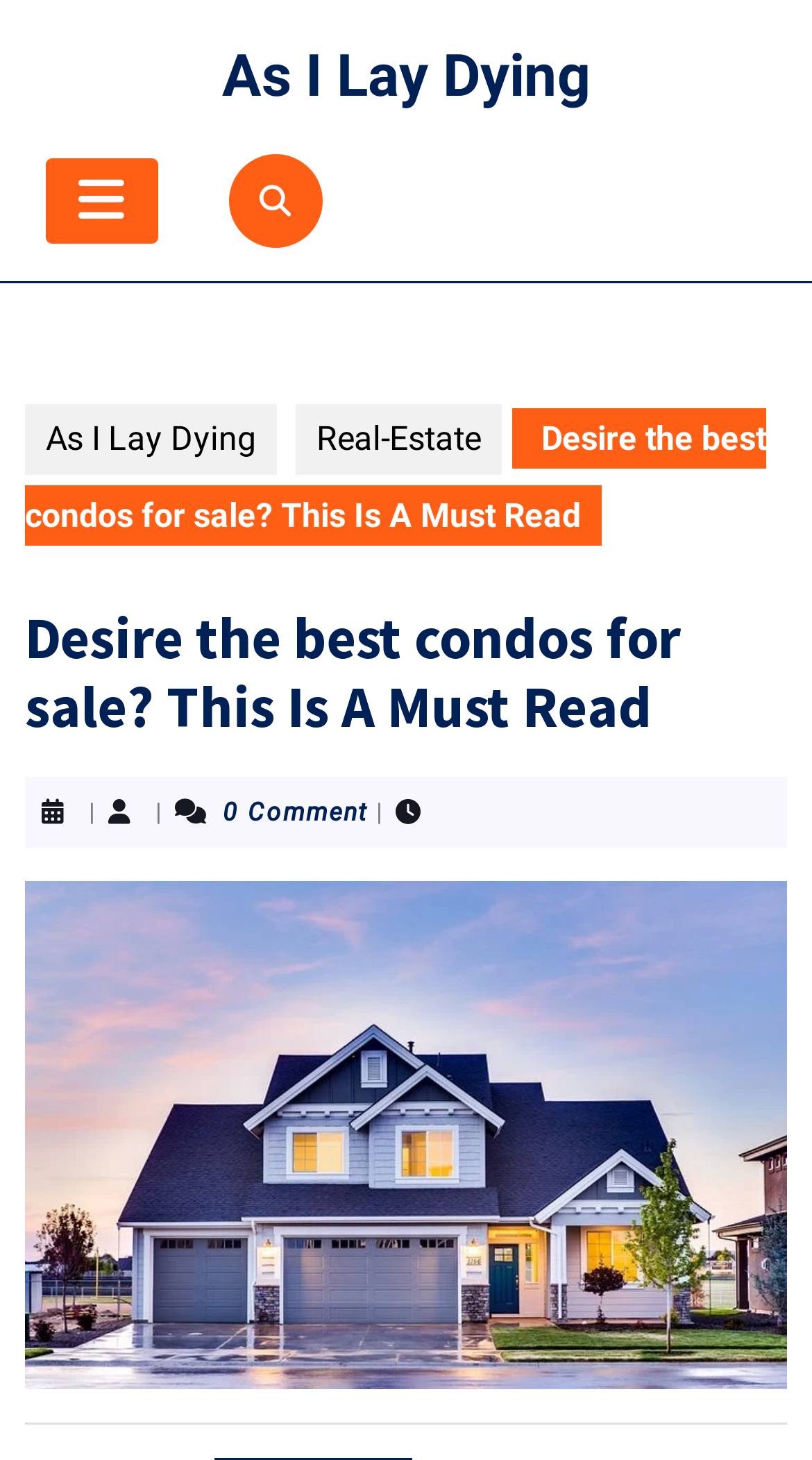Determine the bounding box coordinates for the UI element with the following description: "Open Button". The coordinates should be four float numbers between 0 and 1, represented as [left, top, right, bottom].

[0.056, 0.108, 0.194, 0.167]